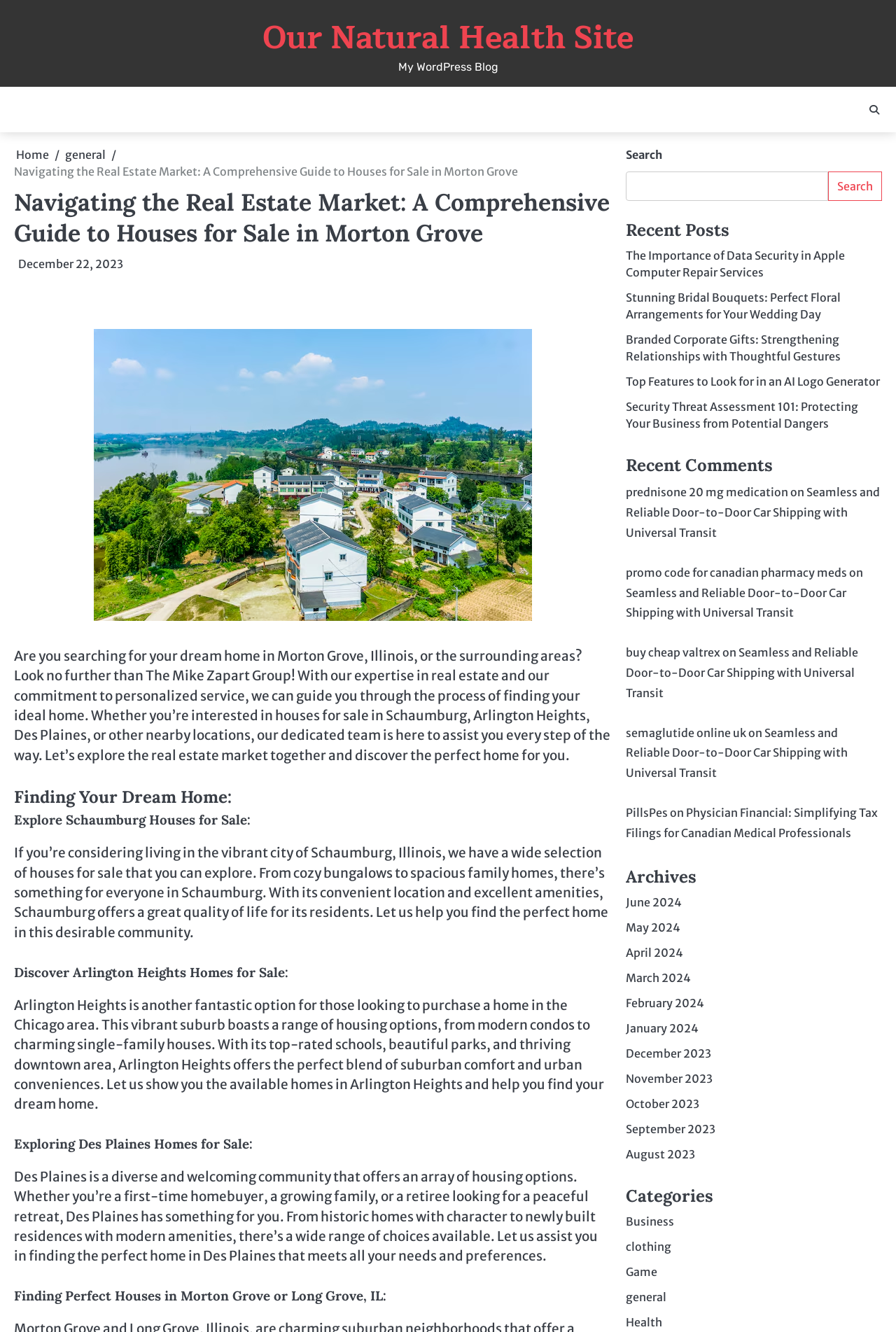Give a detailed account of the webpage.

This webpage appears to be a real estate website, specifically focused on houses for sale in Morton Grove, Illinois, and surrounding areas. At the top of the page, there is a navigation menu with links to "Home" and "General" categories. Below this, there is a header section with a title "Navigating the Real Estate Market: A Comprehensive Guide to Houses for Sale in Morton Grove" and a breadcrumb trail indicating the current page location.

The main content area is divided into several sections. The first section has a heading "Finding Your Dream Home" and provides an introductory paragraph about searching for homes in Morton Grove and surrounding areas. This is followed by sections focused on specific locations, including Schaumburg, Arlington Heights, and Des Plaines, each with a heading and a descriptive paragraph about the area and the types of homes available.

Below these sections, there is a search bar with a "Search" button, allowing users to search for specific properties. To the right of the search bar, there is a section with recent posts, including links to articles on various topics, such as data security, wedding bouquets, and corporate gifts.

Further down the page, there are sections for recent comments and archives, with links to specific months and categories. The page also features a footer section with links to various websites and services, including a car shipping company and a pharmacy.

Throughout the page, there are several images, including a photo of a cumulonimbus scene and possibly other images related to real estate or the surrounding areas. Overall, the webpage appears to be a comprehensive resource for individuals searching for homes in Morton Grove and surrounding areas.